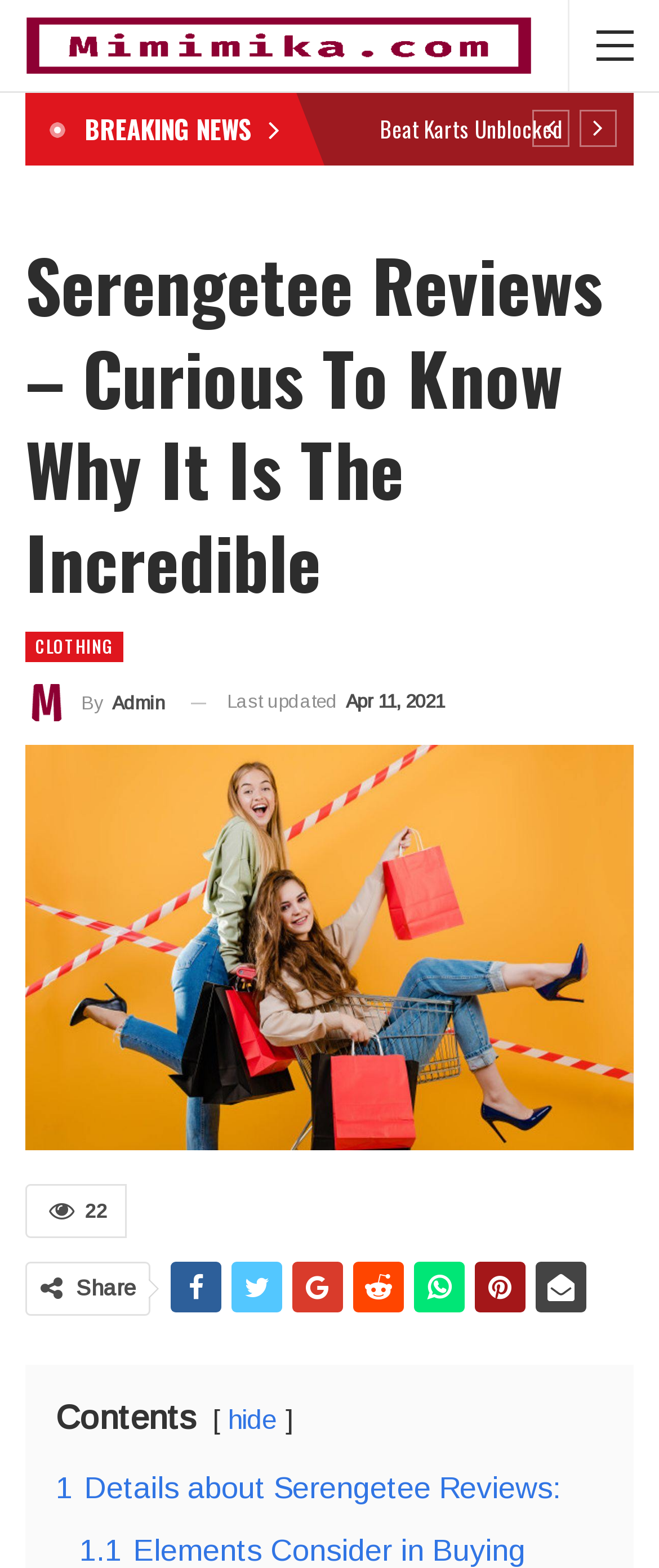Determine the bounding box coordinates for the UI element described. Format the coordinates as (top-left x, top-left y, bottom-right x, bottom-right y) and ensure all values are between 0 and 1. Element description: Car Auction History by VIN

[0.603, 0.071, 0.938, 0.093]